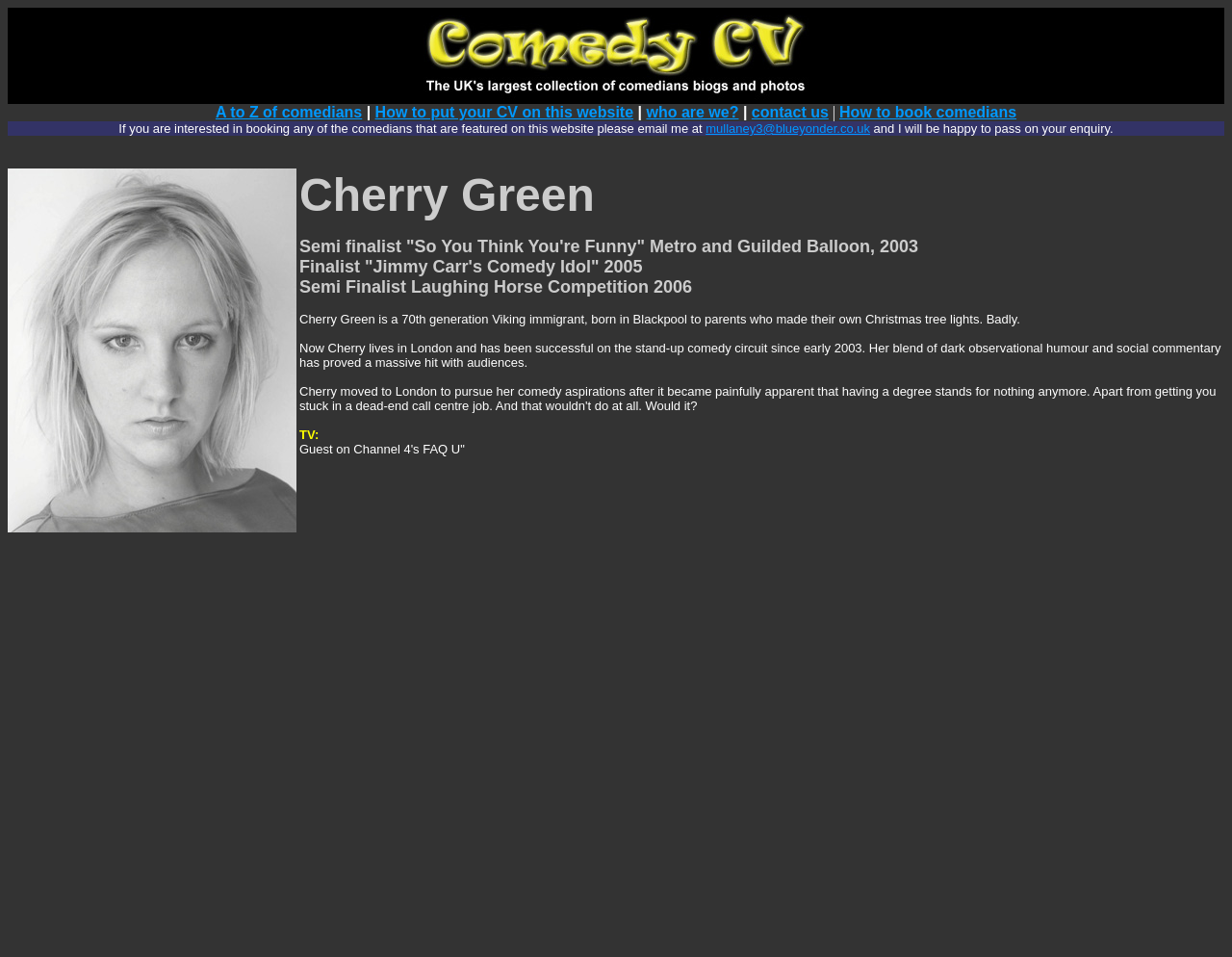How many comedians are featured on this website?
Examine the image closely and answer the question with as much detail as possible.

The webpage does not provide a direct count of the number of comedians featured. It appears to be a collection of biographies and photographs, but the total number is not explicitly stated.